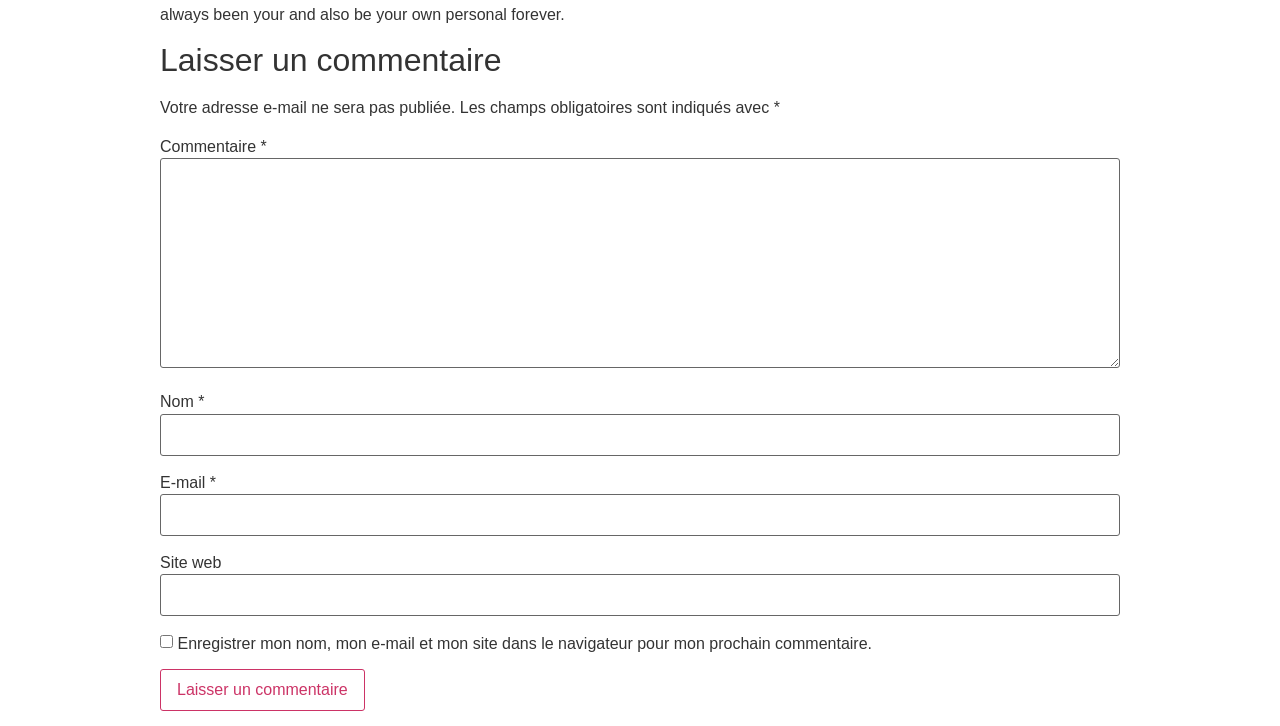How many input fields are required?
Please provide a detailed answer to the question.

The input fields for 'Commentaire', 'Nom', and 'E-mail' are all marked as required, indicated by the '*' symbol next to their labels.